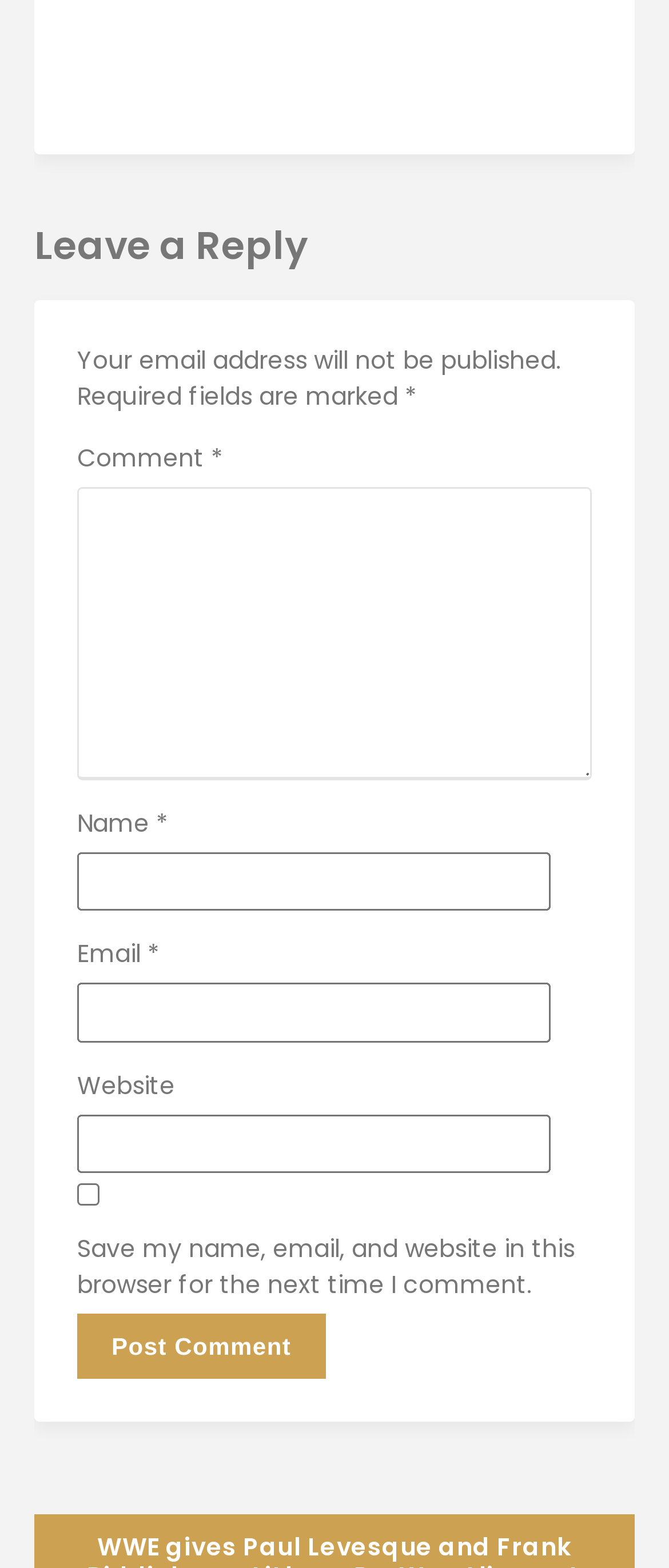Use a single word or phrase to answer the following:
What is the text on the button?

Post Comment